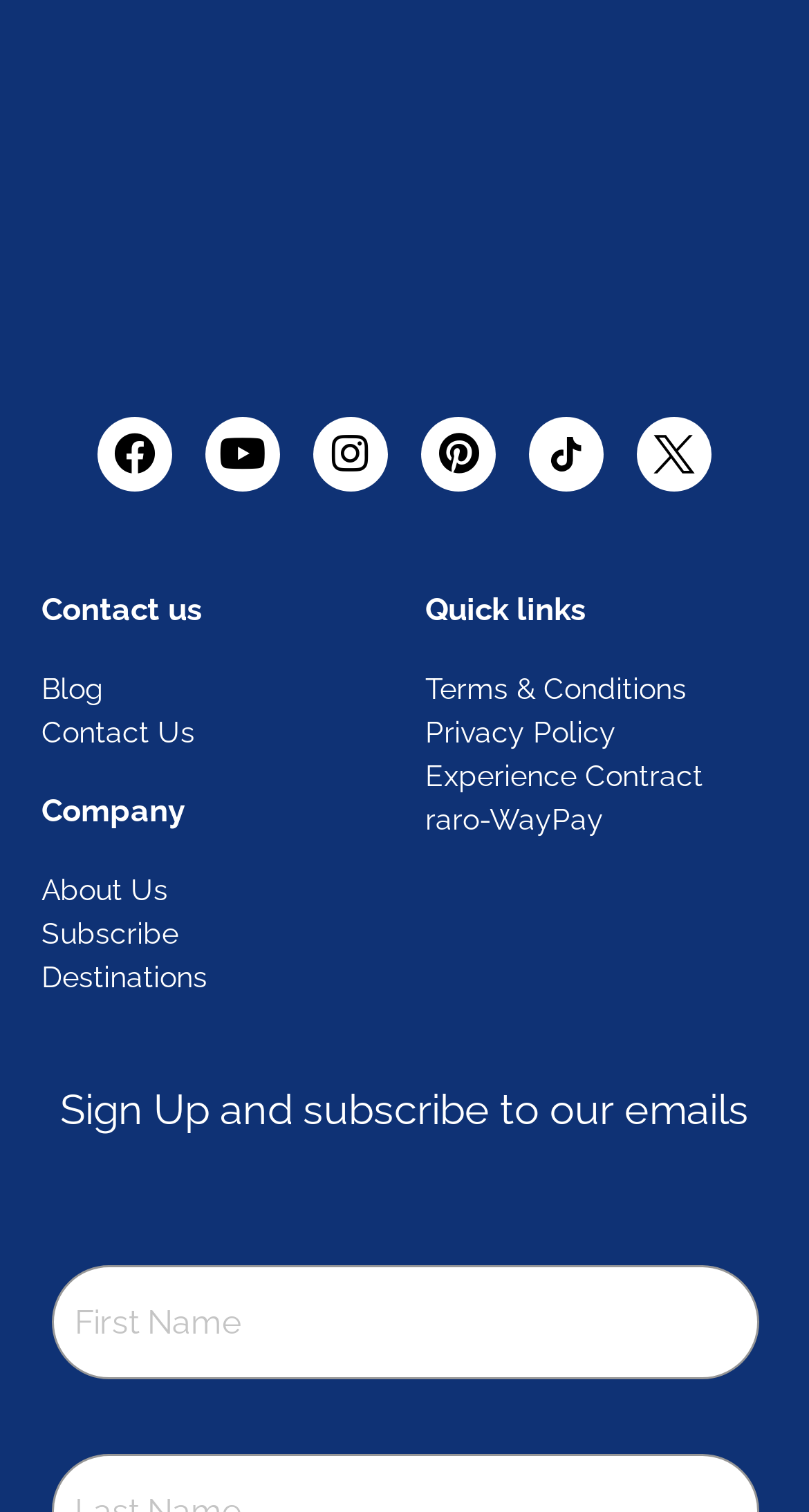Use the information in the screenshot to answer the question comprehensively: What is the last link in the Quick links section?

I looked at the links under the 'Quick links' heading and found that the last link is 'raro-WayPay'.